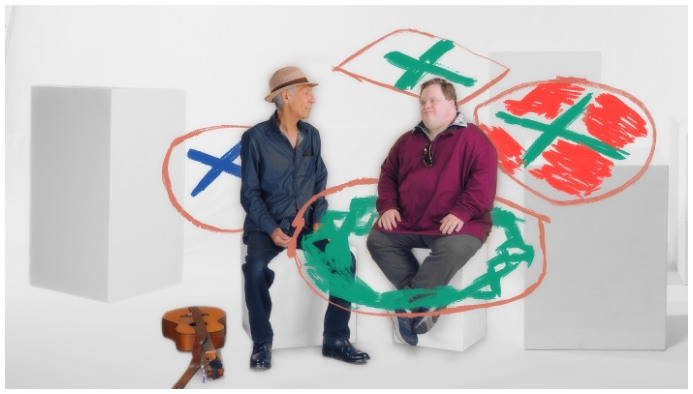Using the information in the image, could you please answer the following question in detail:
What is Uncle Linz wearing?

According to the caption, Uncle Linz is casually attired in a dark blue shirt and a light-colored hat, which contrasts with Niall's deep burgundy hoodie, yet they complement each other in the creative space.